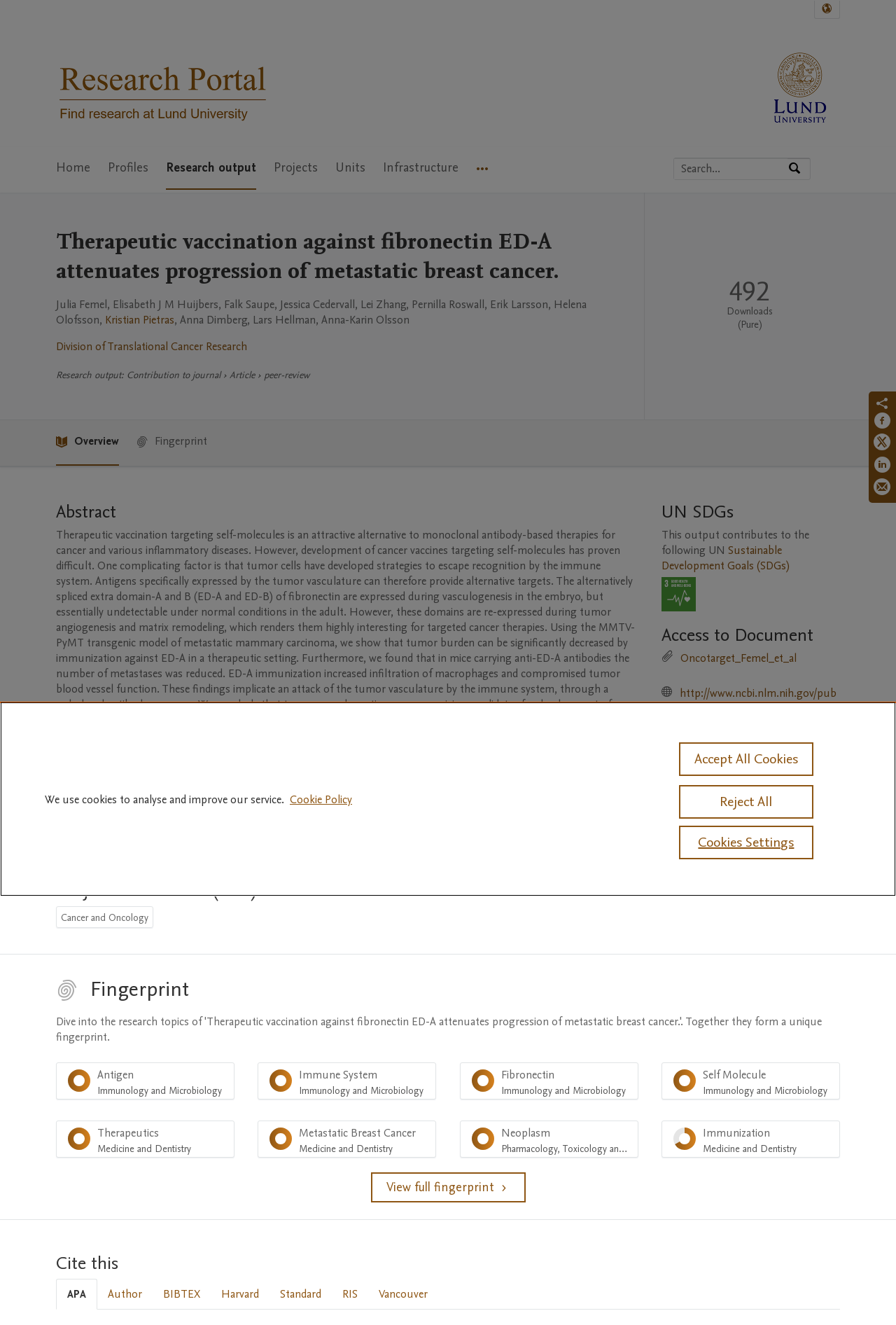Create an elaborate caption for the webpage.

This webpage is about a research article titled "Therapeutic vaccination against fibronectin ED-A attenuates progression of metastatic breast cancer" from Lund University. At the top, there is a Lund University logo and a navigation menu with options like "Home", "Profiles", "Research output", and more. On the top right, there is a language selection button and a search bar with a placeholder text "Search by expertise, name or affiliation".

Below the navigation menu, there is a heading with the article title, followed by a list of authors and their affiliations. The article is categorized as a "Contribution to journal" and is marked as "peer-review". There is also a section displaying publication metrics, including the total number of downloads.

The main content of the article is divided into sections, including an abstract, which summarizes the research, and a table with publication details such as the journal, volume, and issue number. The article discusses the development of therapeutic vaccines targeting self-molecules for cancer treatment and presents research findings on the effectiveness of a vaccine against fibronectin ED-A in reducing tumor burden.

On the right side of the page, there is a section displaying the United Nations Sustainable Development Goals (SDGs) that this research output contributes to, specifically SDG 3 - Good Health and Well-being. There are also links to access the document and a fingerprint section that categorizes the research into different topics.

At the bottom of the page, there is a menu bar with options like "Antigen Immunology and Microbiology", "Immune System Immunology and Microbiology", and more, which seem to be related to the research topics.